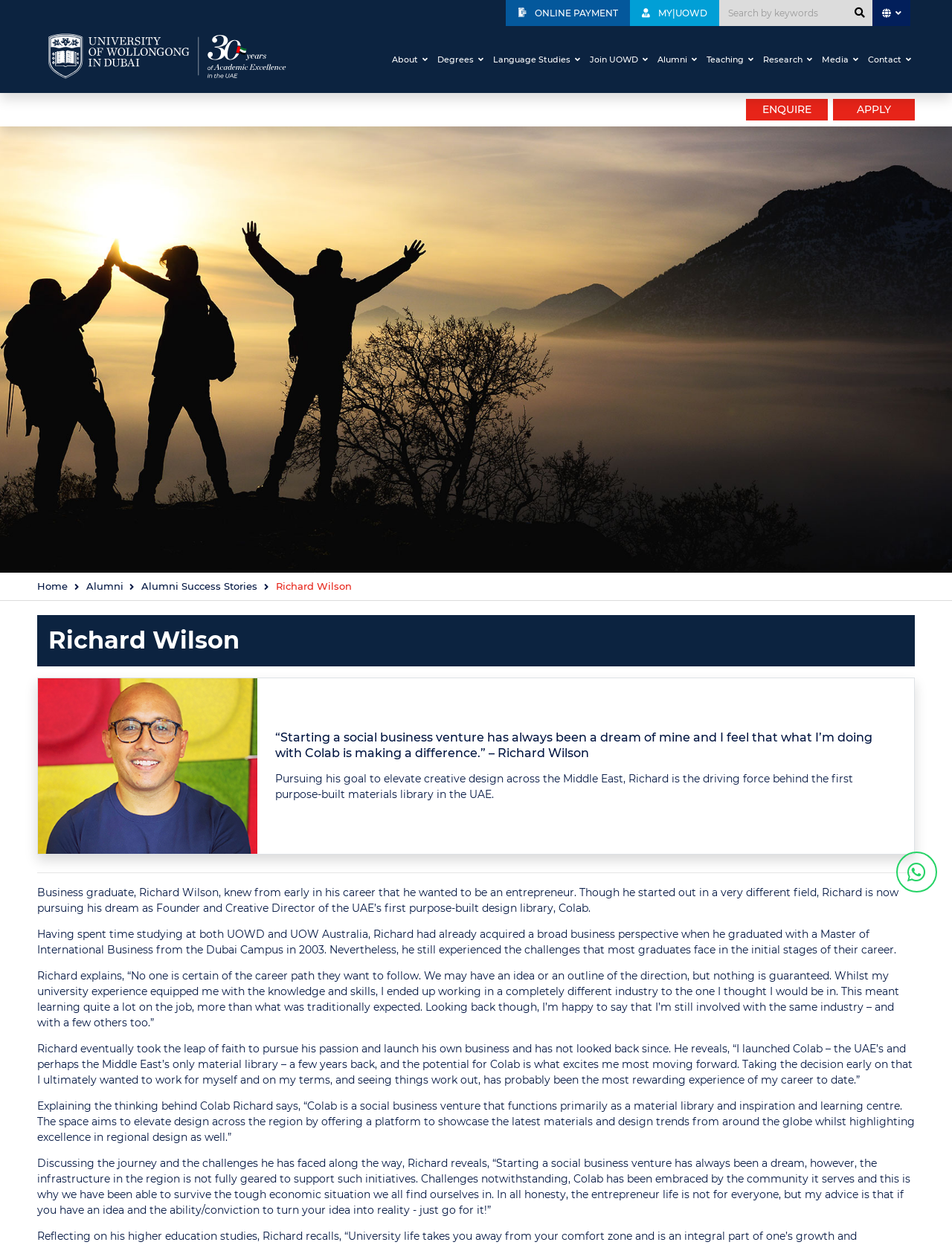Can you identify the bounding box coordinates of the clickable region needed to carry out this instruction: 'Read about Richard Wilson's story'? The coordinates should be four float numbers within the range of 0 to 1, stated as [left, top, right, bottom].

[0.039, 0.494, 0.961, 0.535]